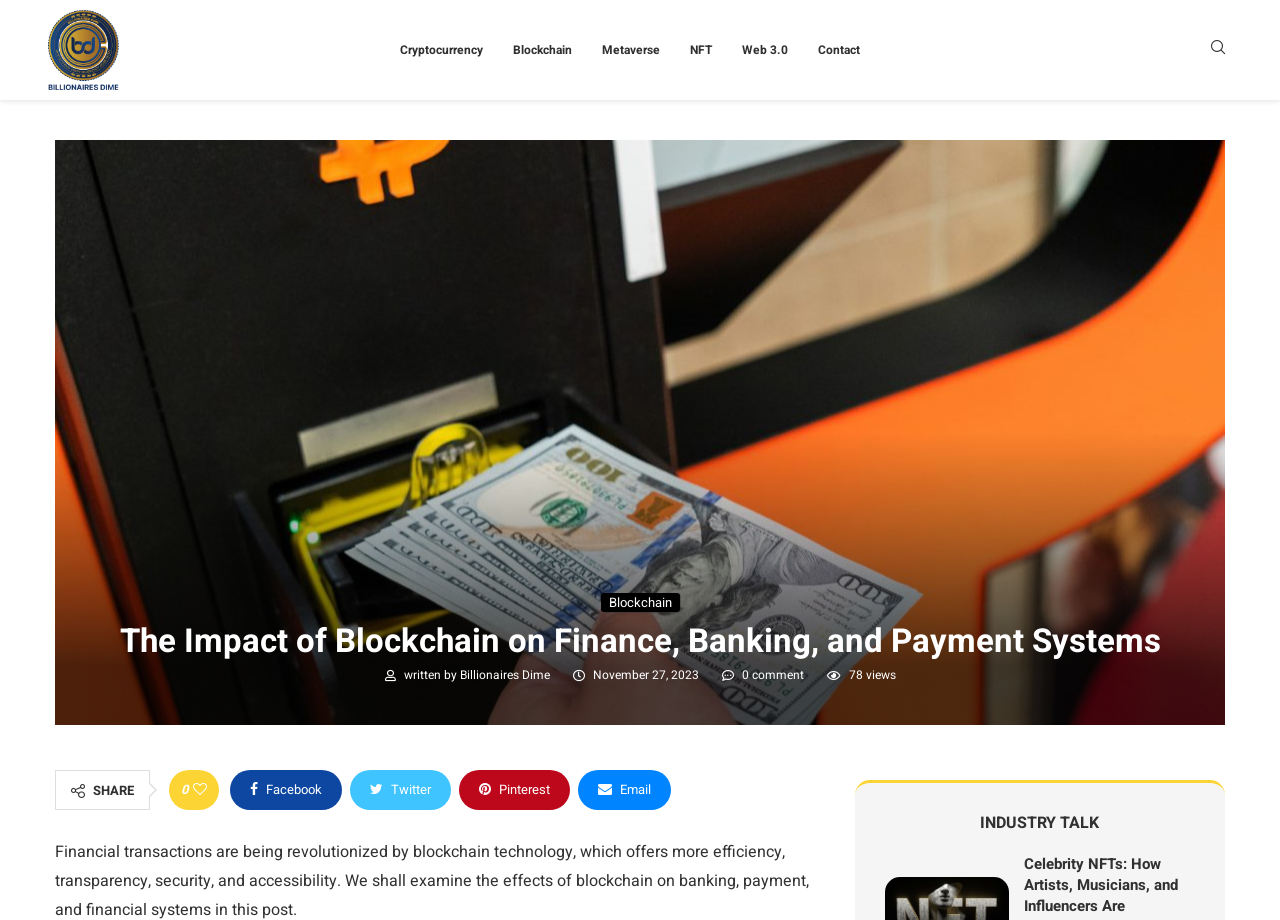Find the bounding box coordinates of the element to click in order to complete the given instruction: "Read the article written by Billionaires Dime."

[0.359, 0.724, 0.432, 0.744]